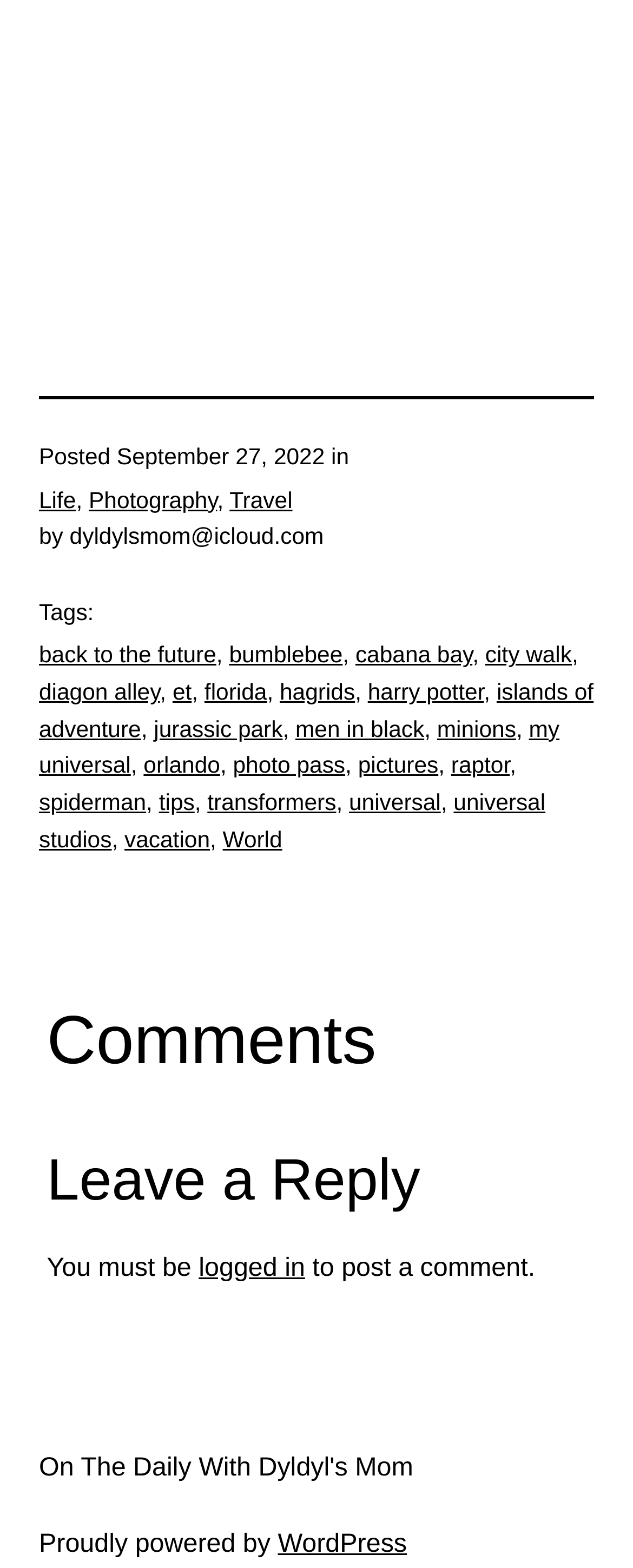Please locate the bounding box coordinates of the region I need to click to follow this instruction: "View the 'Comments' section".

[0.074, 0.638, 0.926, 0.69]